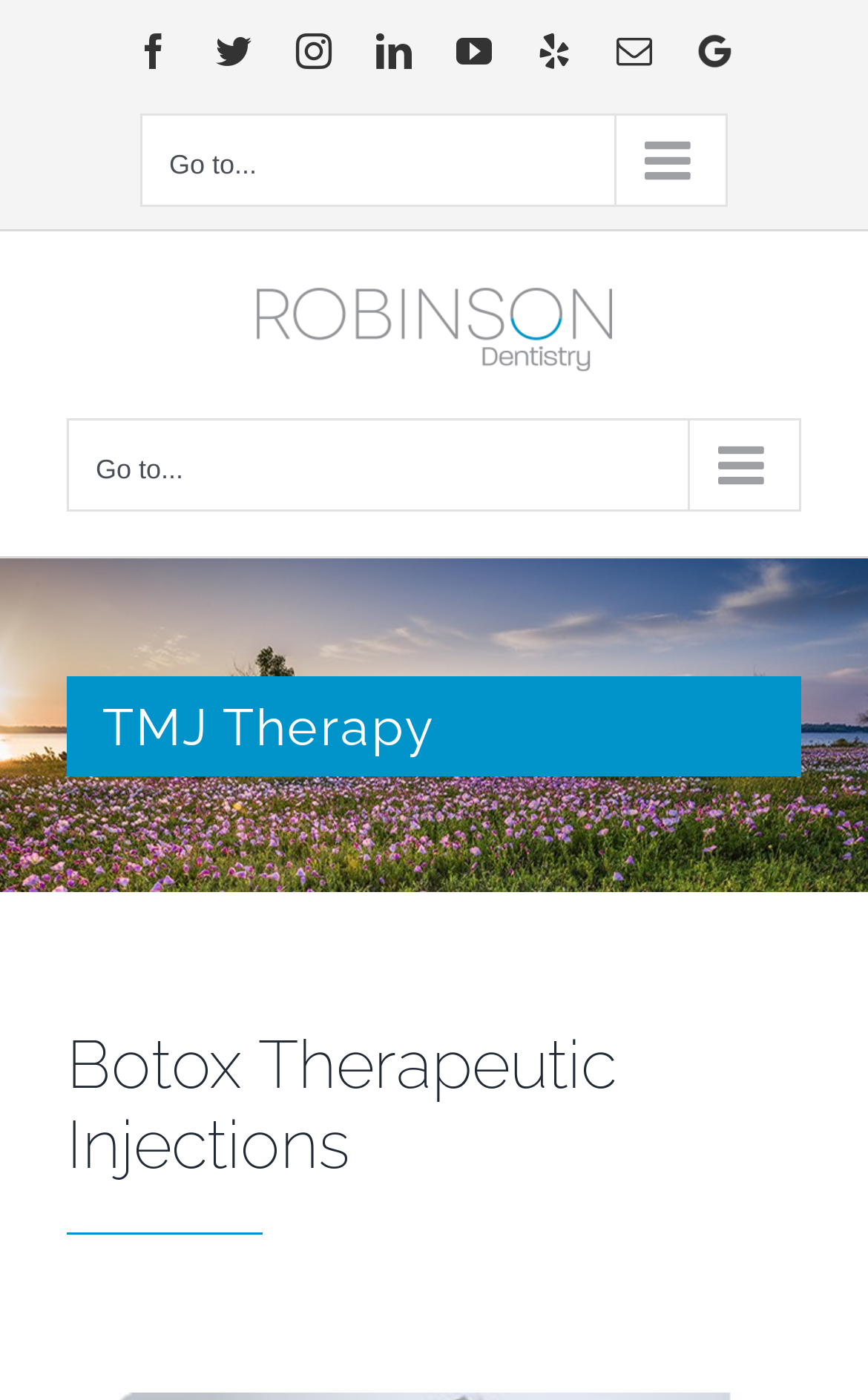Can you identify the bounding box coordinates of the clickable region needed to carry out this instruction: 'Click Facebook link'? The coordinates should be four float numbers within the range of 0 to 1, stated as [left, top, right, bottom].

[0.156, 0.024, 0.197, 0.049]